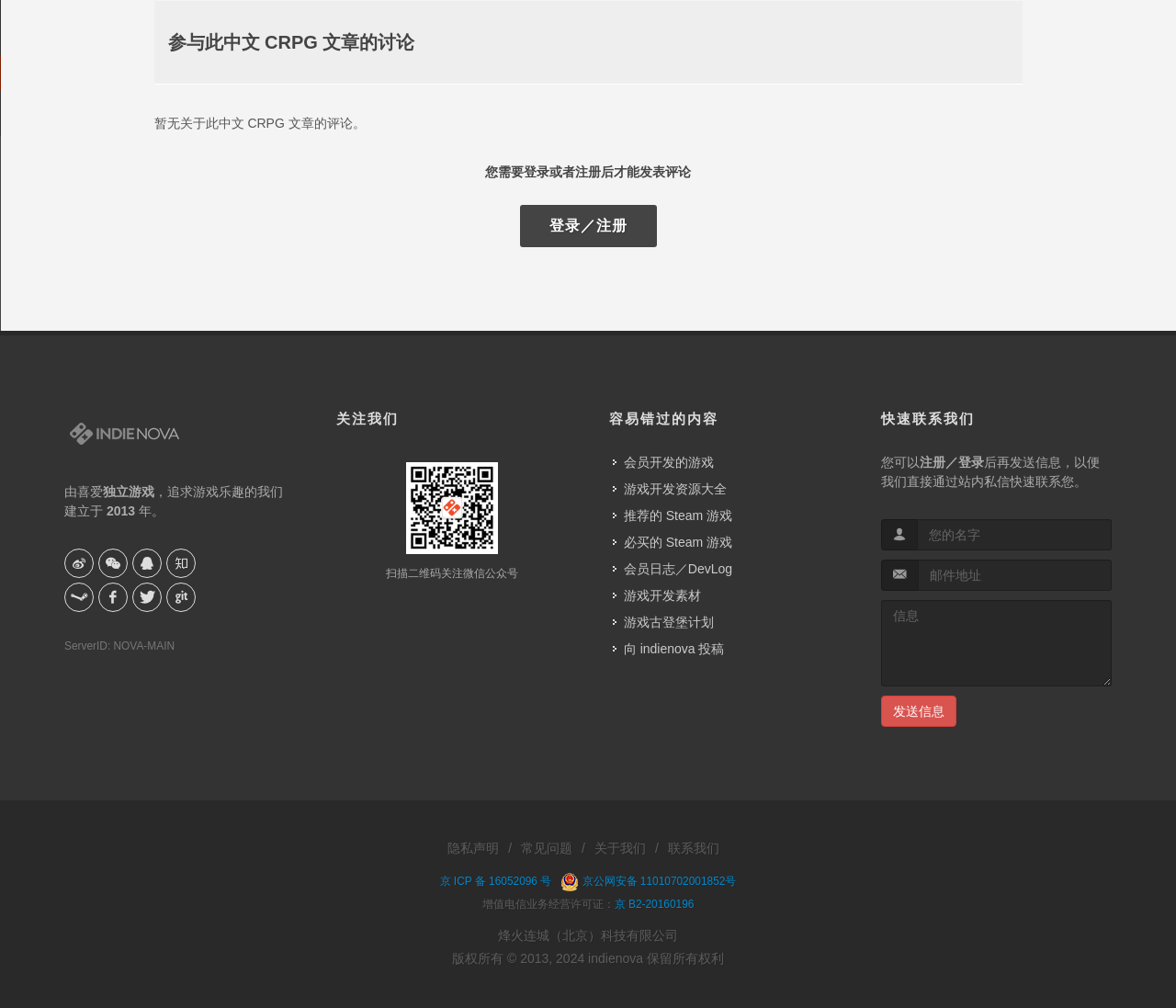Identify the bounding box for the described UI element. Provide the coordinates in (top-left x, top-left y, bottom-right x, bottom-right y) format with values ranging from 0 to 1: 必买的 Steam 游戏

[0.521, 0.528, 0.625, 0.547]